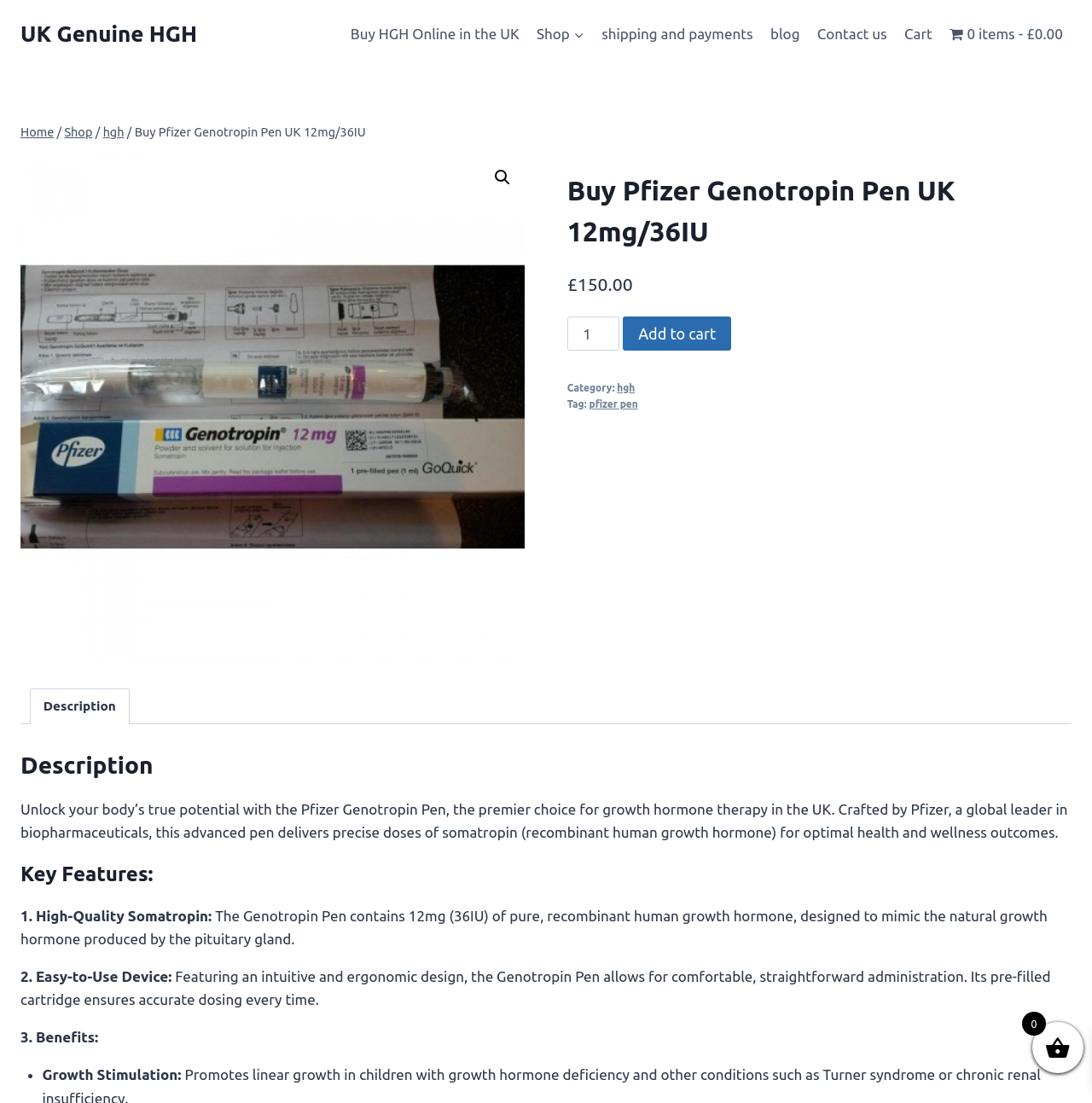Identify the coordinates of the bounding box for the element that must be clicked to accomplish the instruction: "Click the 'Contact us' link".

[0.74, 0.013, 0.82, 0.049]